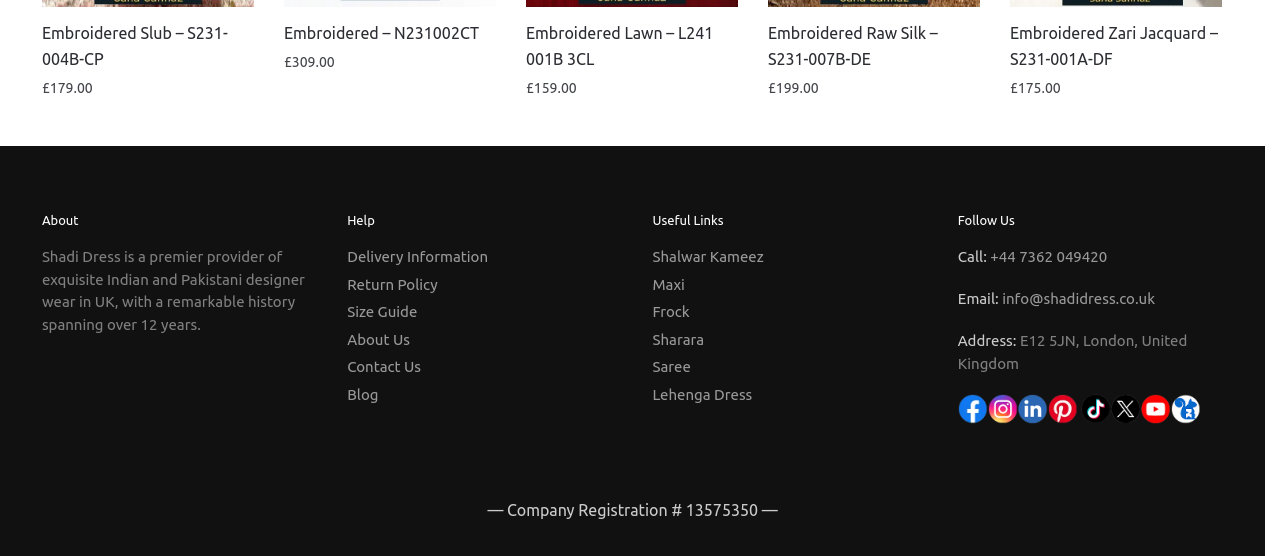Pinpoint the bounding box coordinates of the clickable element needed to complete the instruction: "Click on Embroidered Slub – S231-004B-CP". The coordinates should be provided as four float numbers between 0 and 1: [left, top, right, bottom].

[0.033, 0.037, 0.198, 0.13]